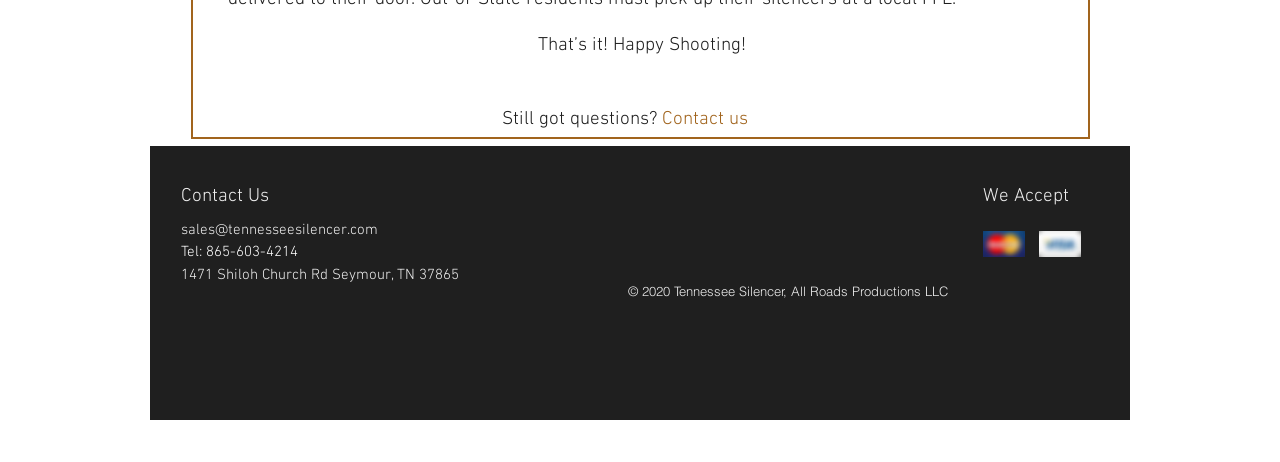What is the year of the copyright?
Look at the webpage screenshot and answer the question with a detailed explanation.

I found the year of the copyright by looking at the bottom of the webpage, where it says '© 2020 Tennessee Silencer, All Roads Productions LLC'.